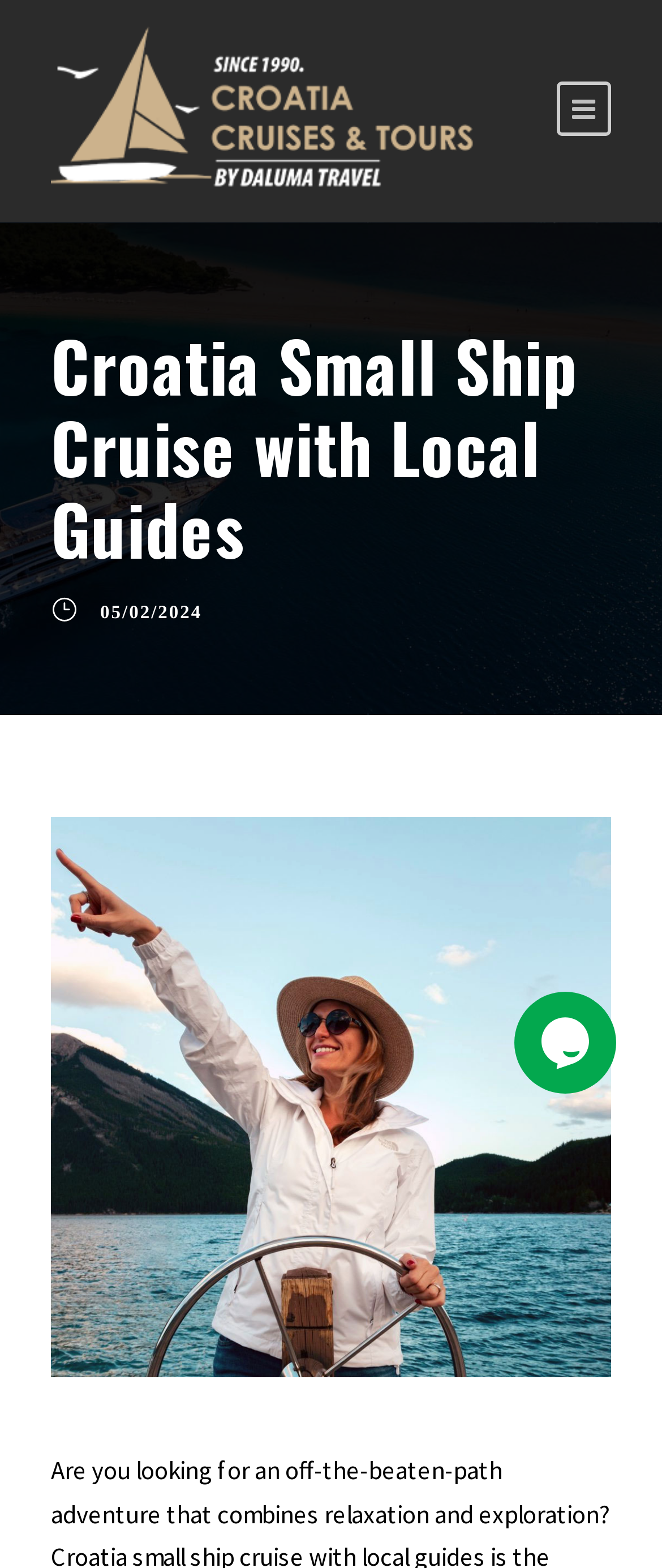Create a detailed summary of the webpage's content and design.

The webpage is about Croatia small ship cruises with local guides. At the top-left corner, there is a link and an image, which are likely a logo or a banner. To the right of these elements, there is another link with a icon. 

Below the top elements, there is a main heading that reads "Croatia Small Ship Cruise with Local Guides". This heading spans across the top section of the page. 

Under the main heading, there is a link with a date "05/02/2024" positioned on the left side. On the right side of the date link, there is a large image that takes up most of the width of the page, which is likely a promotional image for the small ship cruise with a local guide. 

At the bottom-right corner of the page, there is a chat widget iframe, which is likely a live chat support feature.